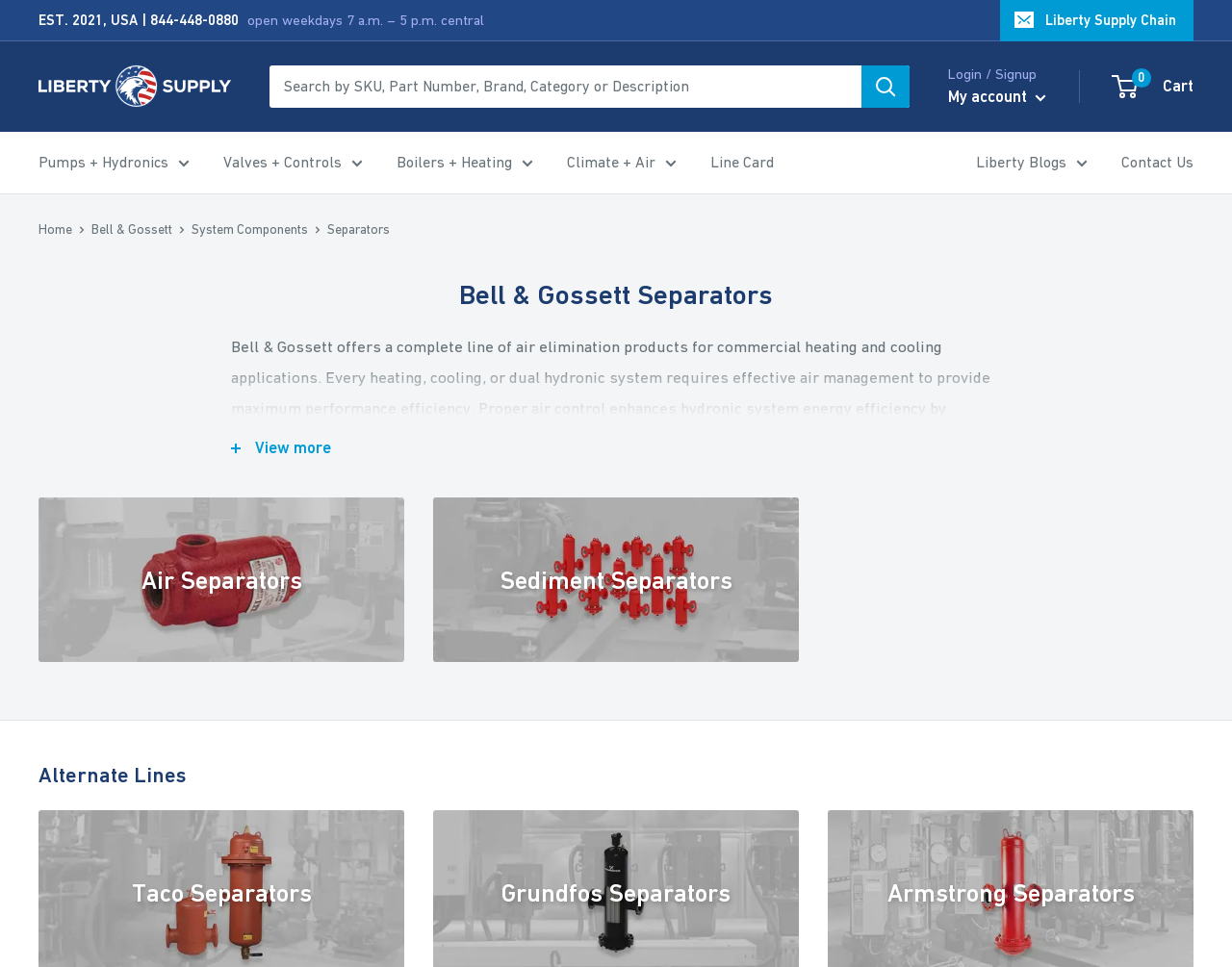What is the name of the company?
Use the image to answer the question with a single word or phrase.

Bell & Gossett